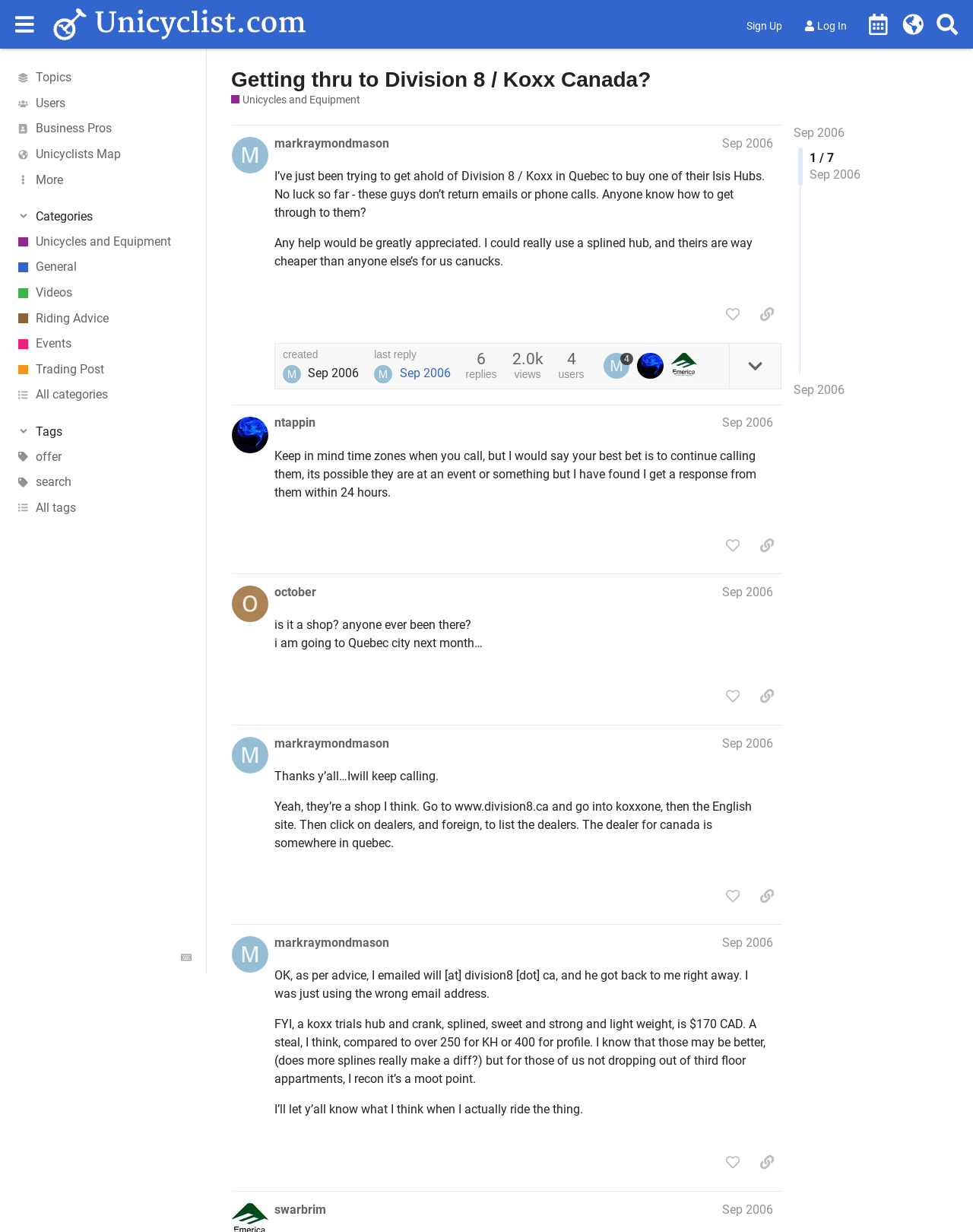How many users have replied to the post?
Please utilize the information in the image to give a detailed response to the question.

I determined the answer by looking at the static text '4' which is next to the text 'users' and 'views', indicating the number of users who have replied to the post.